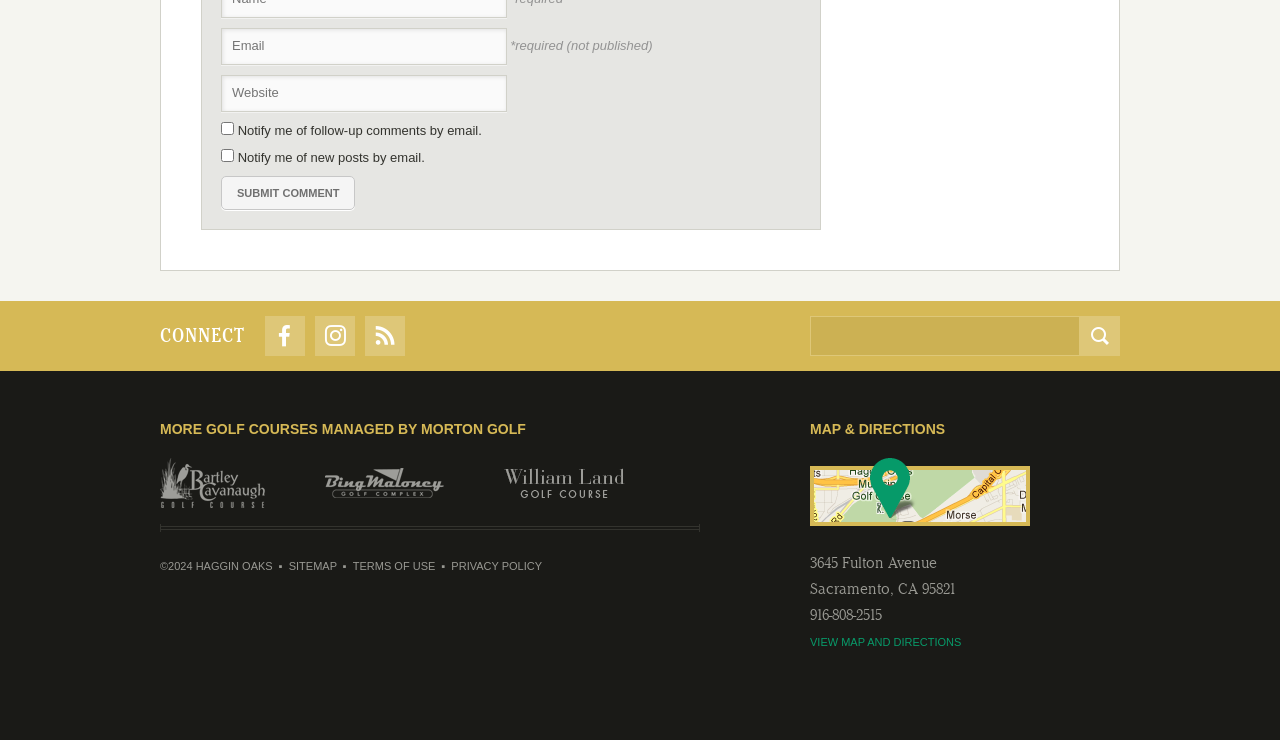Determine the bounding box for the described UI element: "alt="William Land Golf Course"".

[0.394, 0.66, 0.488, 0.675]